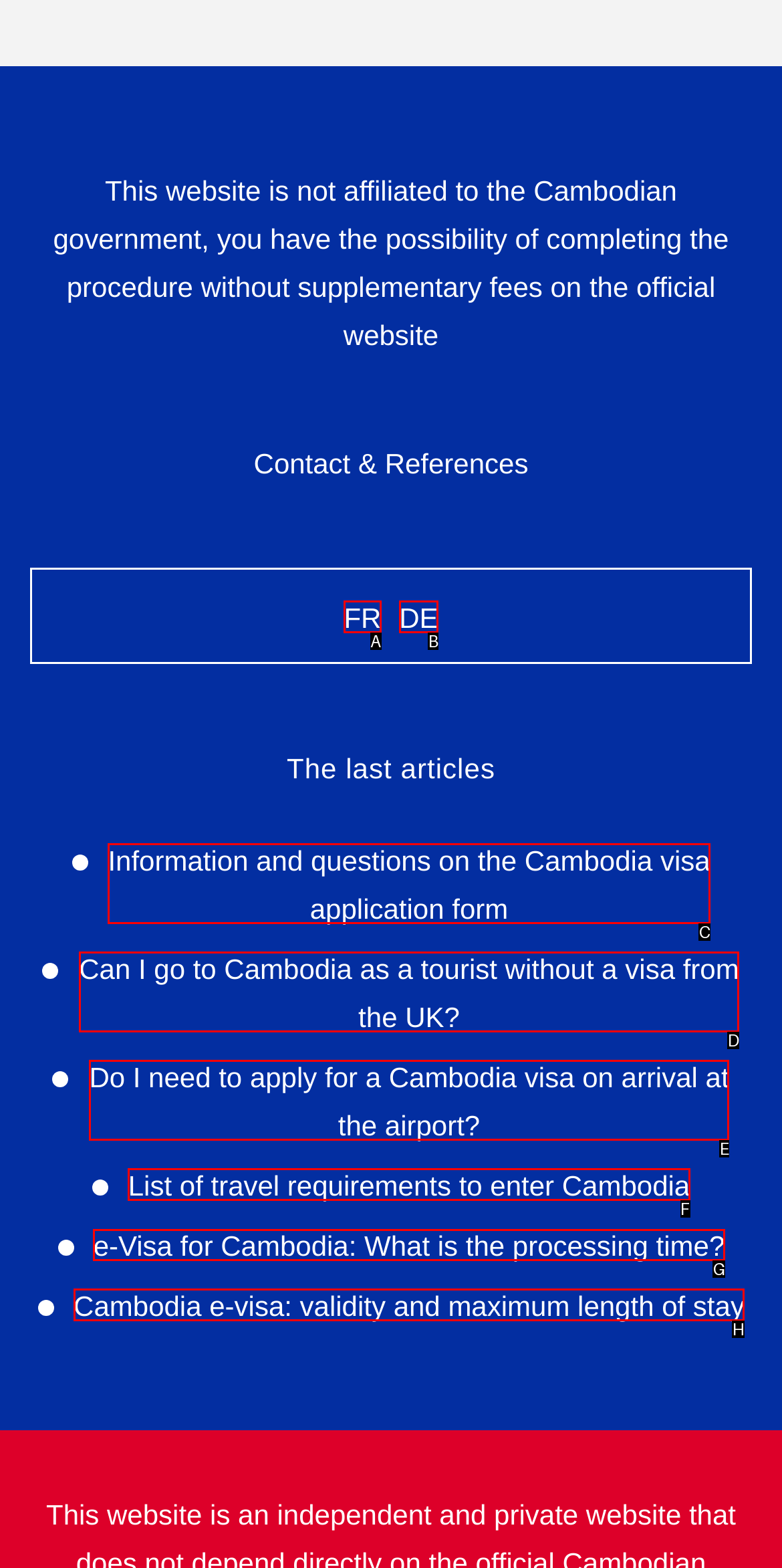Determine which HTML element I should select to execute the task: search for daily news
Reply with the corresponding option's letter from the given choices directly.

None